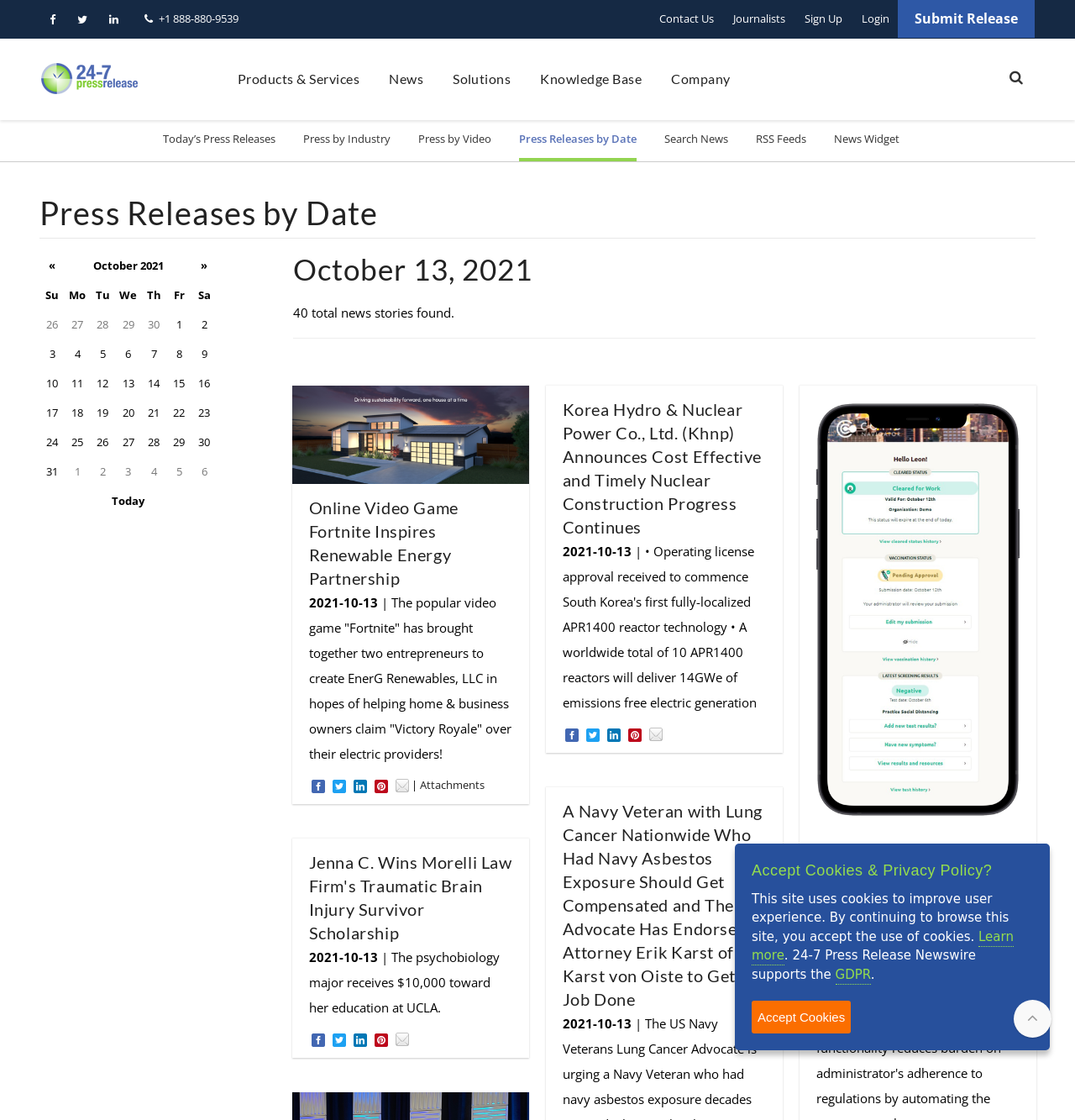Identify the bounding box coordinates of the area that should be clicked in order to complete the given instruction: "Click the 'Logo' link". The bounding box coordinates should be four float numbers between 0 and 1, i.e., [left, top, right, bottom].

[0.037, 0.062, 0.175, 0.075]